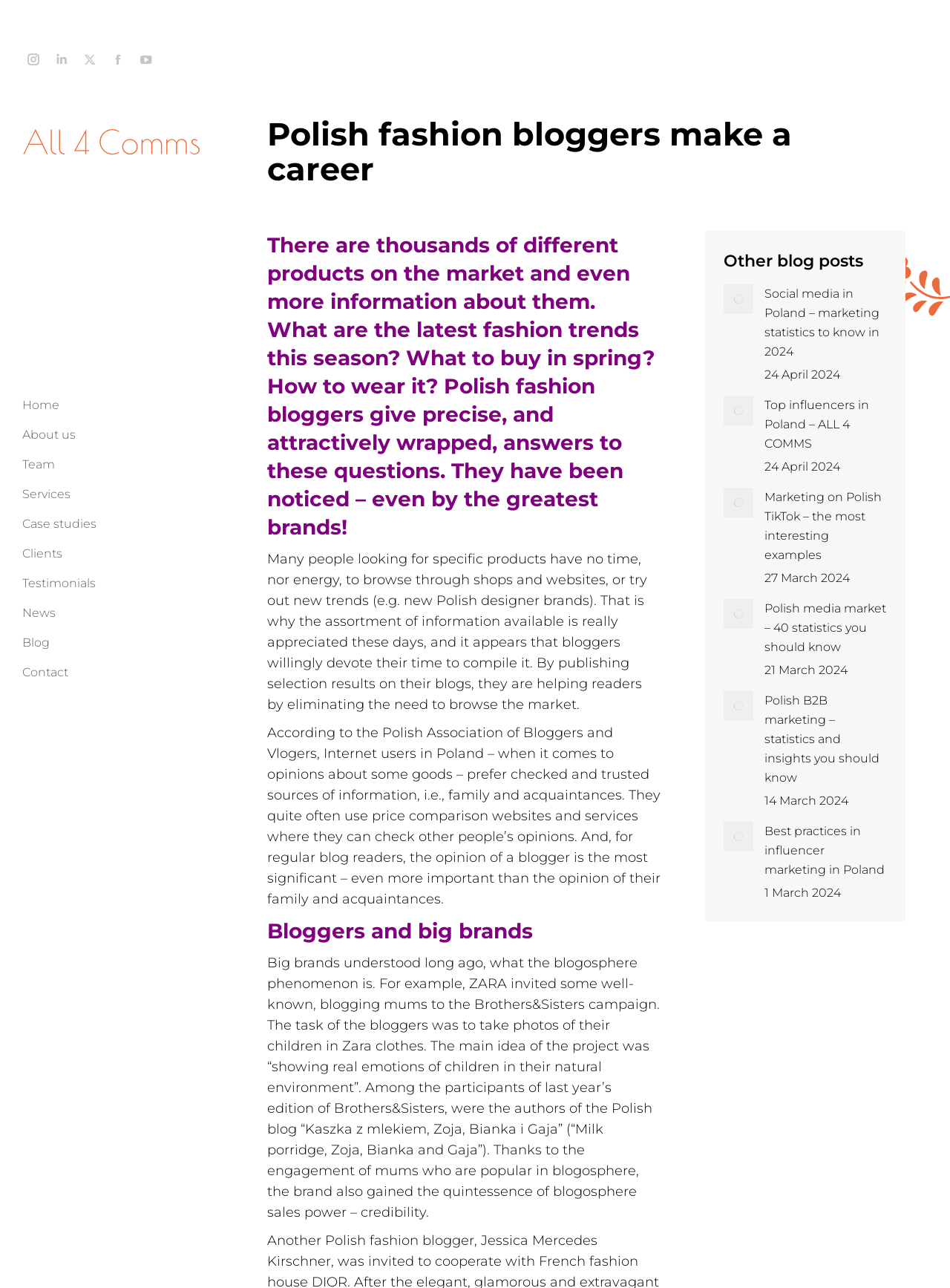Please identify the bounding box coordinates of the clickable region that I should interact with to perform the following instruction: "Go to the 'Blog' page". The coordinates should be expressed as four float numbers between 0 and 1, i.e., [left, top, right, bottom].

[0.023, 0.487, 0.052, 0.51]